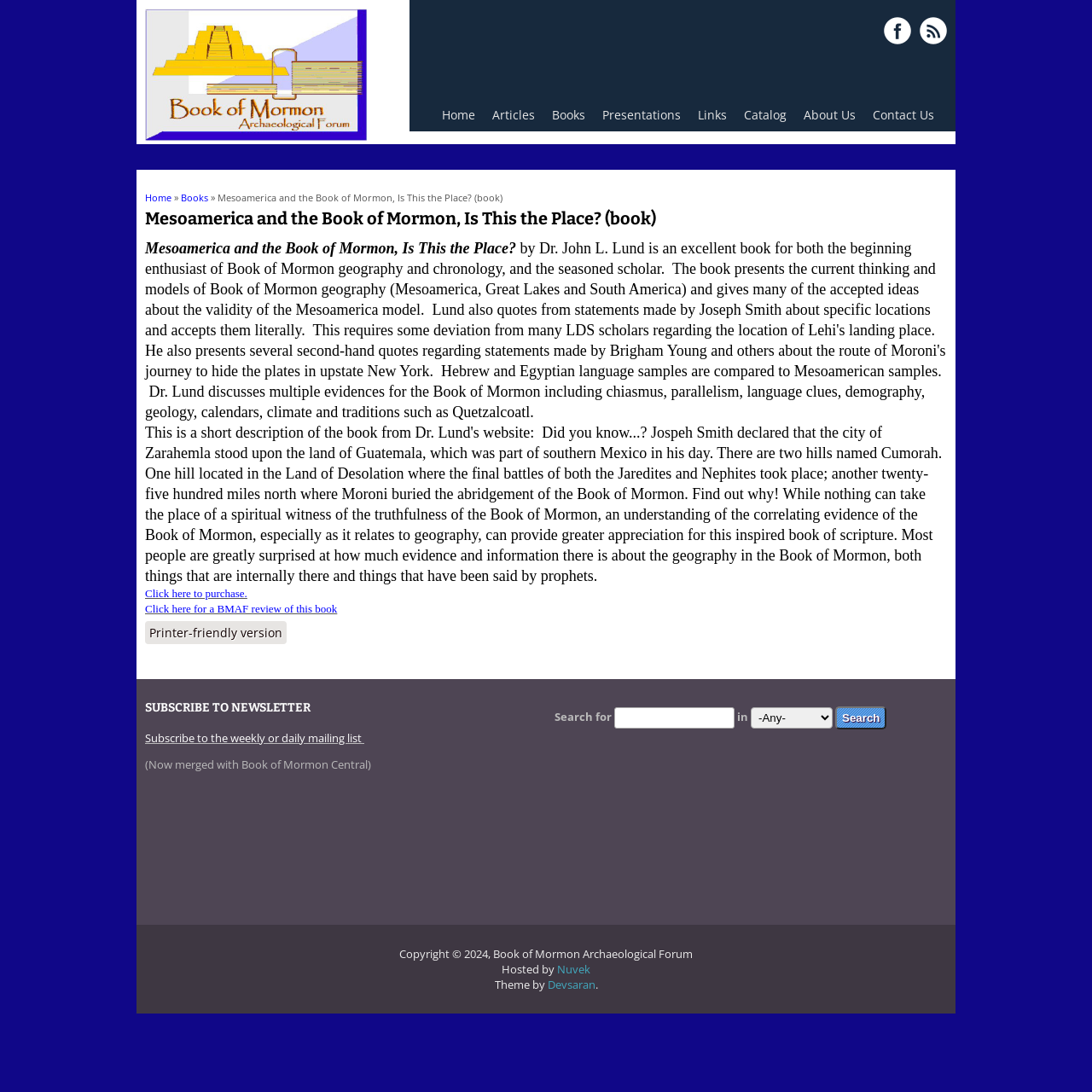What is the purpose of the search form?
Refer to the image and give a detailed answer to the query.

I found the search form on the page and analyzed its components. The search form has a text box, a combobox, and a search button. The purpose of this form is to allow users to search for something, possibly within the website or a specific section of the website.